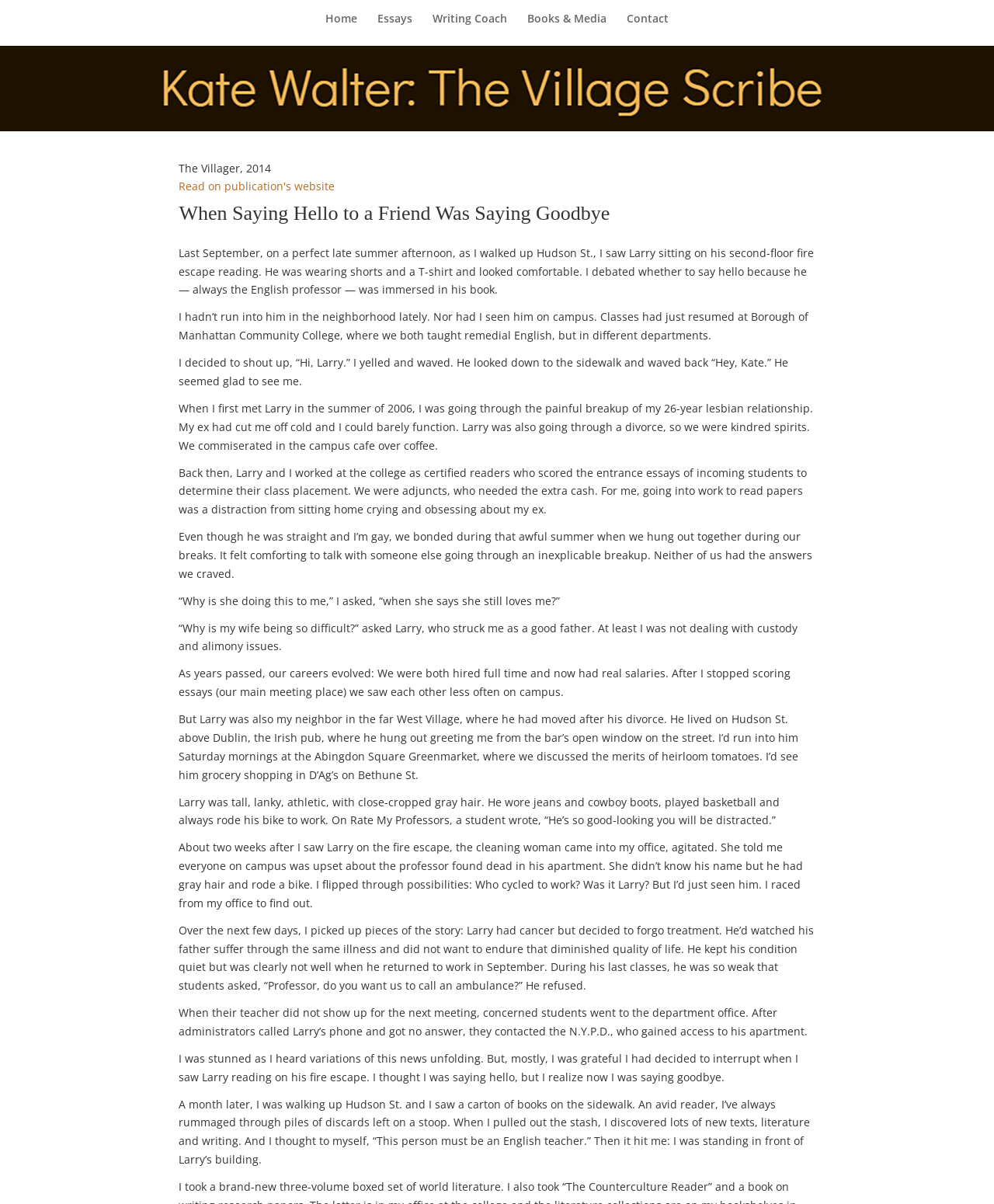Illustrate the webpage thoroughly, mentioning all important details.

This webpage is a personal essay by Kate Walter, a writer and teacher. At the top of the page, there is a link to the author's name, "Kate Walter, The Village Scribe", accompanied by a small image. Below this, there is a navigation menu with five links: "Home", "Essays", "Writing Coach", "Books & Media", and "Contact".

The main content of the page is an essay titled "When Saying Hello to a Friend Was Saying Goodbye". The essay is divided into several paragraphs, each describing a personal anecdote or memory of the author's friendship with a colleague, Larry. The text is written in a conversational tone, with vivid descriptions of the author's encounters with Larry.

The essay is accompanied by a large image that spans most of the width of the page, located below the navigation menu. There is also a link to an external publication's website, "The Villager", with a publication date of 2014.

Throughout the essay, the author reflects on her friendship with Larry, who was also a teacher at the same college. The text describes their initial meeting, their shared experiences as adjuncts, and their eventual parting ways as they pursued full-time careers. The author also recounts her last encounter with Larry, when she saw him reading on his fire escape, and how she later learned of his passing.

The webpage has a simple and clean design, with a focus on the written content. The text is well-organized and easy to follow, with clear headings and paragraphs. The use of images and links adds visual interest and provides additional context to the essay.